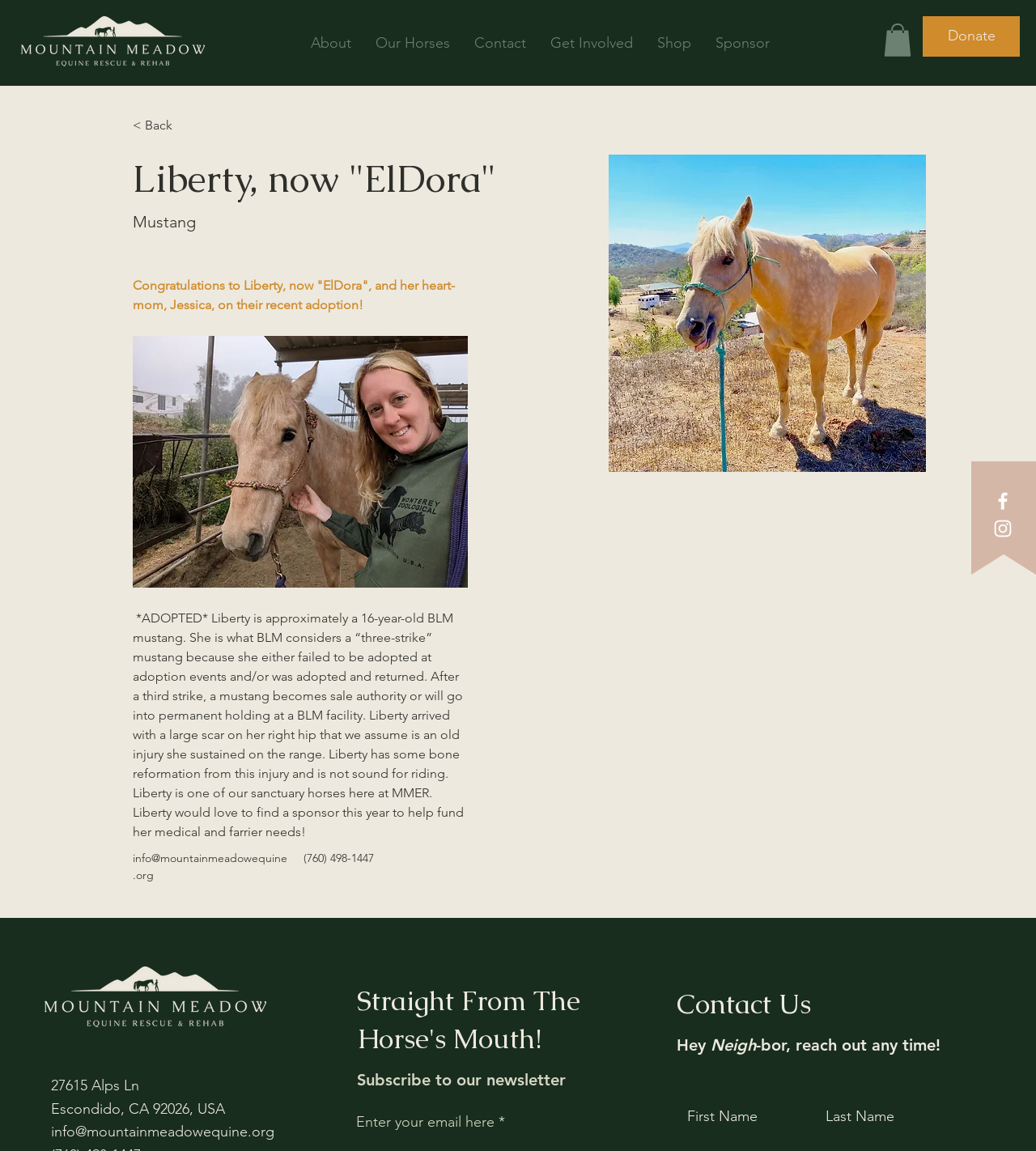Locate and provide the bounding box coordinates for the HTML element that matches this description: "Our Horses".

[0.351, 0.025, 0.446, 0.049]